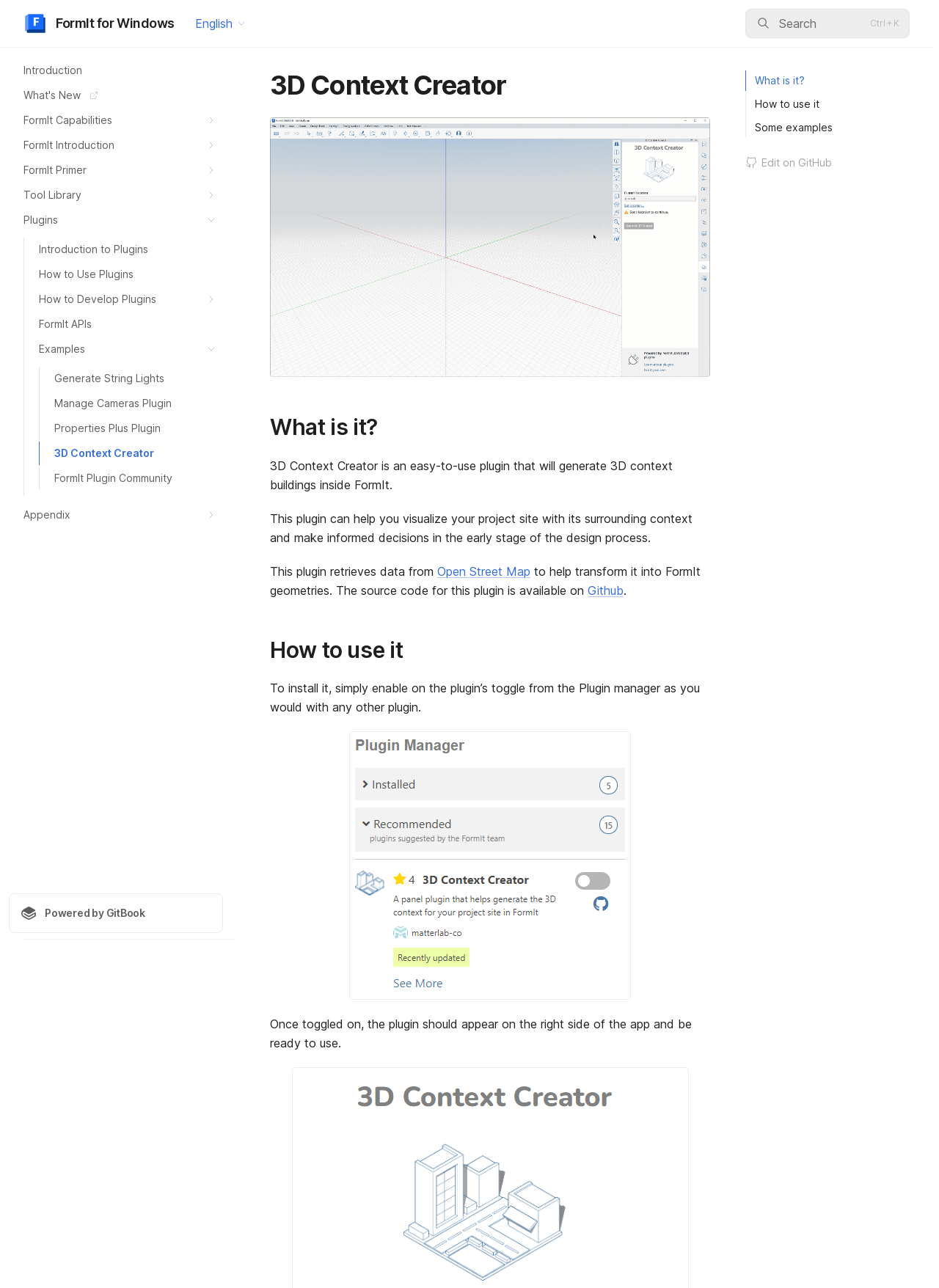Determine the bounding box coordinates of the clickable element necessary to fulfill the instruction: "Go to 'Introduction'". Provide the coordinates as four float numbers within the 0 to 1 range, i.e., [left, top, right, bottom].

[0.009, 0.046, 0.238, 0.064]